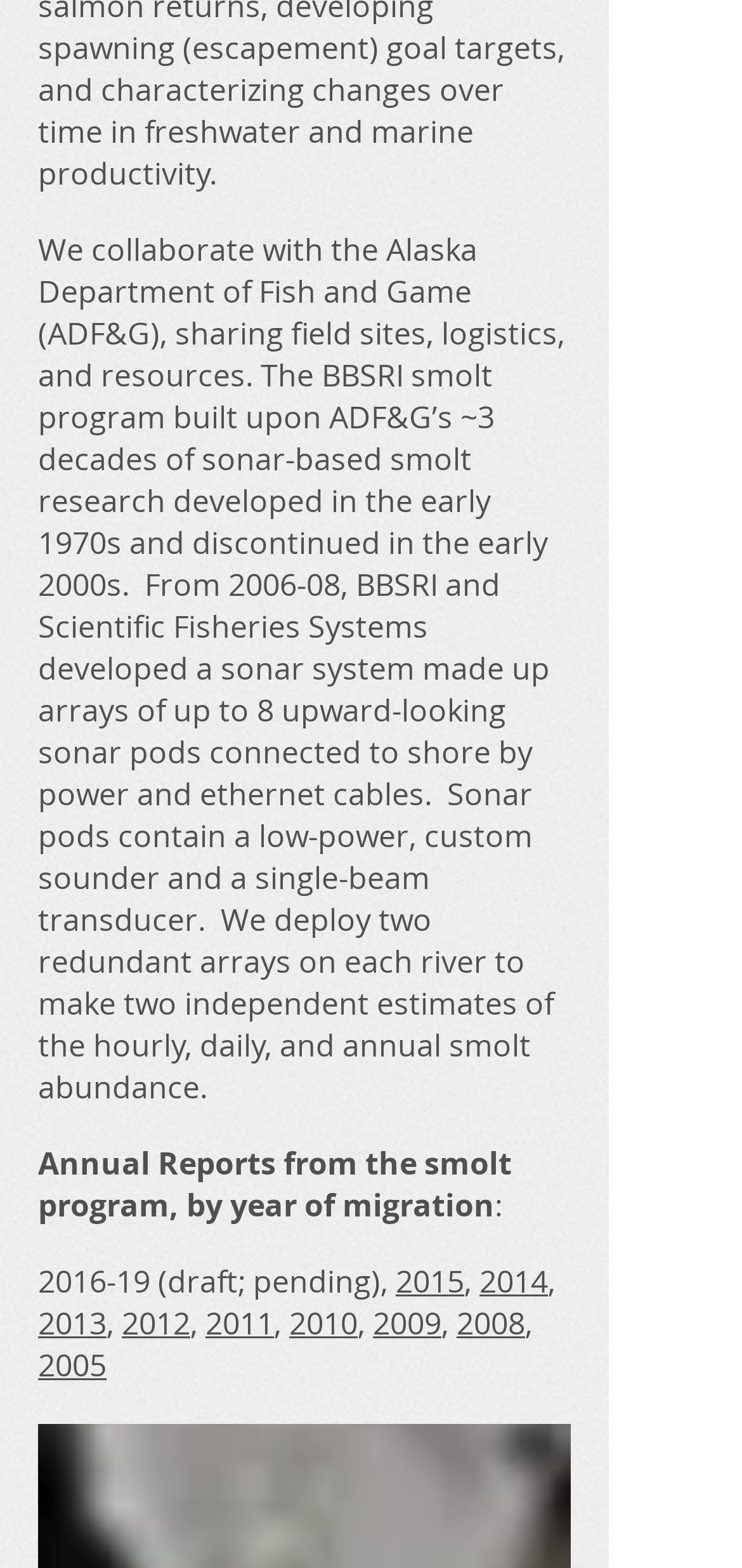What is the year range of the annual reports listed?
Please provide a single word or phrase as the answer based on the screenshot.

2005-2016